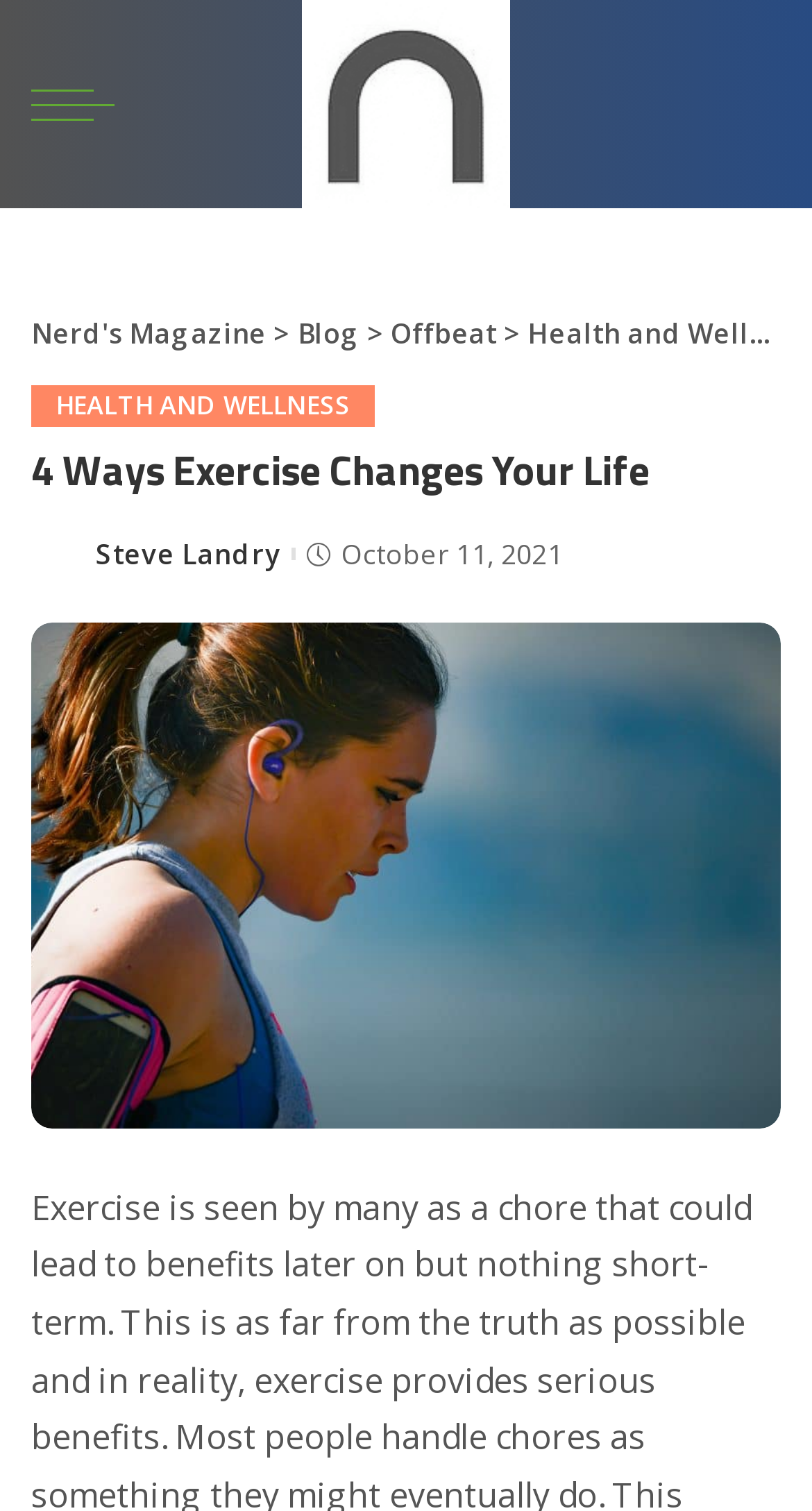Offer a meticulous caption that includes all visible features of the webpage.

The webpage is an article from Nerd's Magazine, titled "4 Ways Exercise Changes Your Life". At the top, there is a navigation menu with links to the magazine's homepage, blog, offbeat section, and health and wellness section. Below the navigation menu, the article's title is prominently displayed, accompanied by an image of the author, Steve Landry, on the left side. 

The article's metadata, including the posting date, "October 11, 2021", is situated below the author's image. The main content of the article is not explicitly described in the accessibility tree, but it likely follows the metadata section. 

There are two complementary sections at the top and middle of the page, which may contain additional information or advertisements. The top section contains two links, one of which is to Nerd's Magazine, accompanied by an image of the magazine's logo. The middle section is empty.